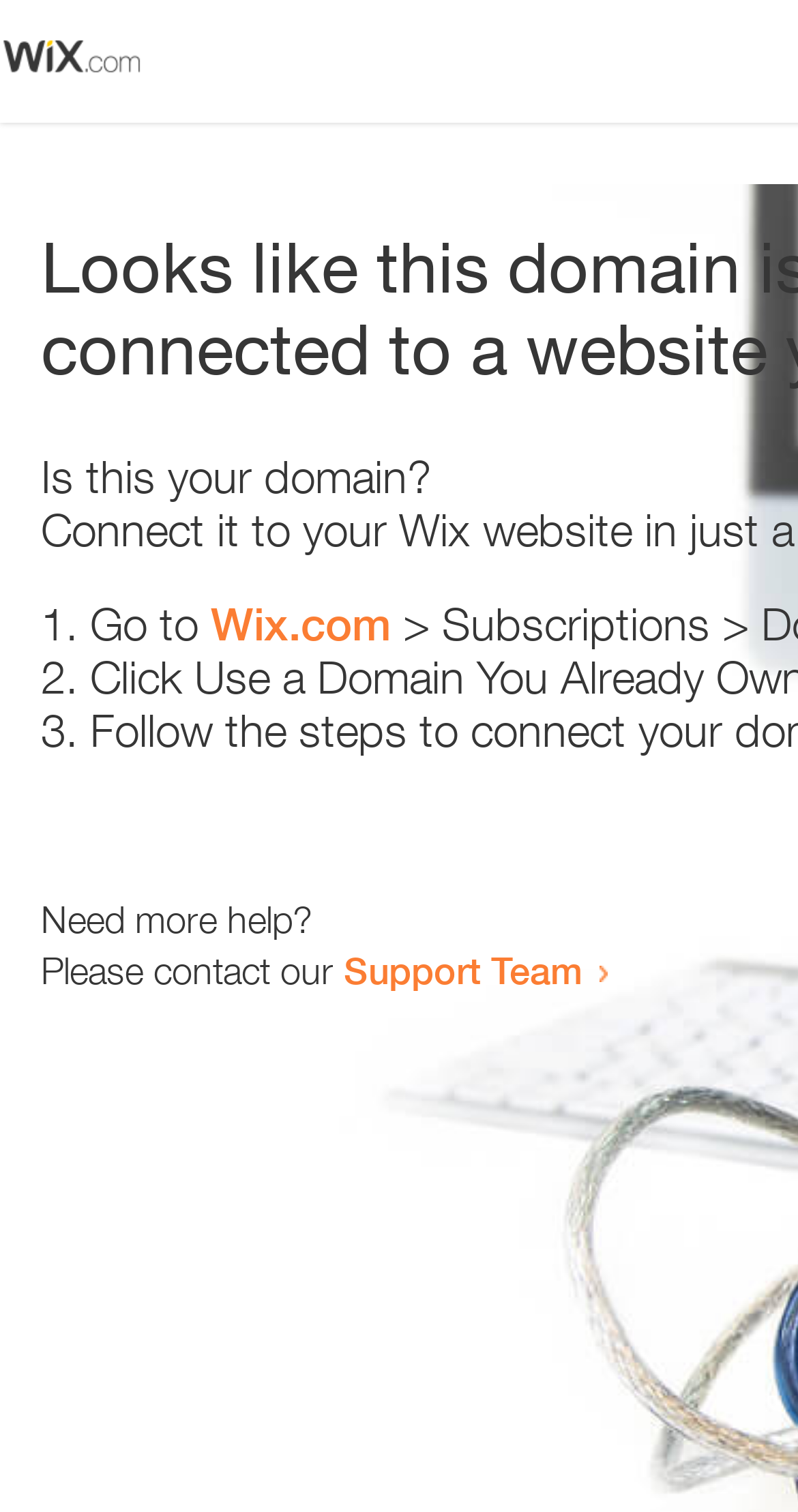Can you find and provide the main heading text of this webpage?

Looks like this domain isn't
connected to a website yet